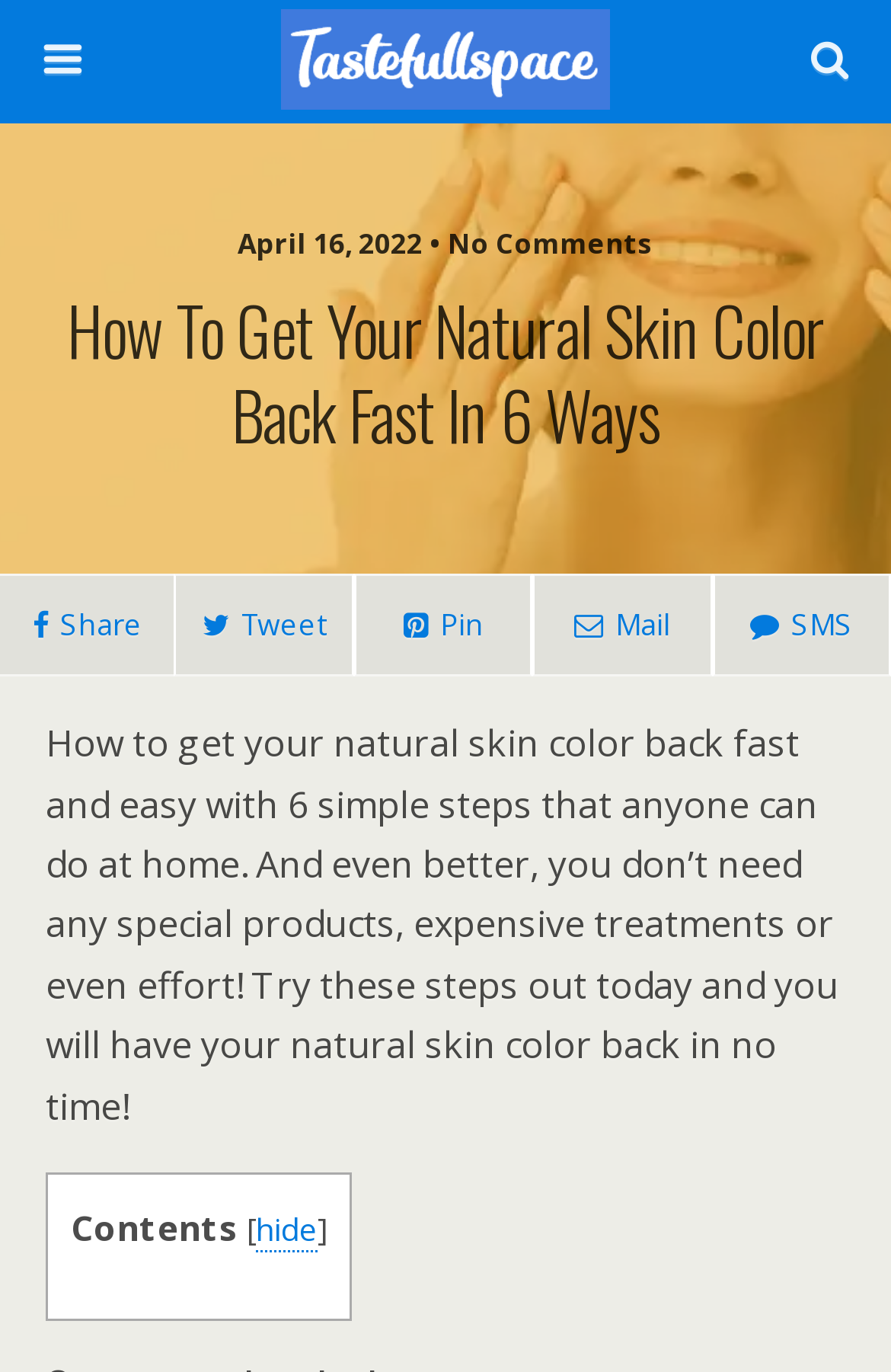Determine the bounding box coordinates of the clickable region to follow the instruction: "Search this website".

[0.051, 0.098, 0.754, 0.143]